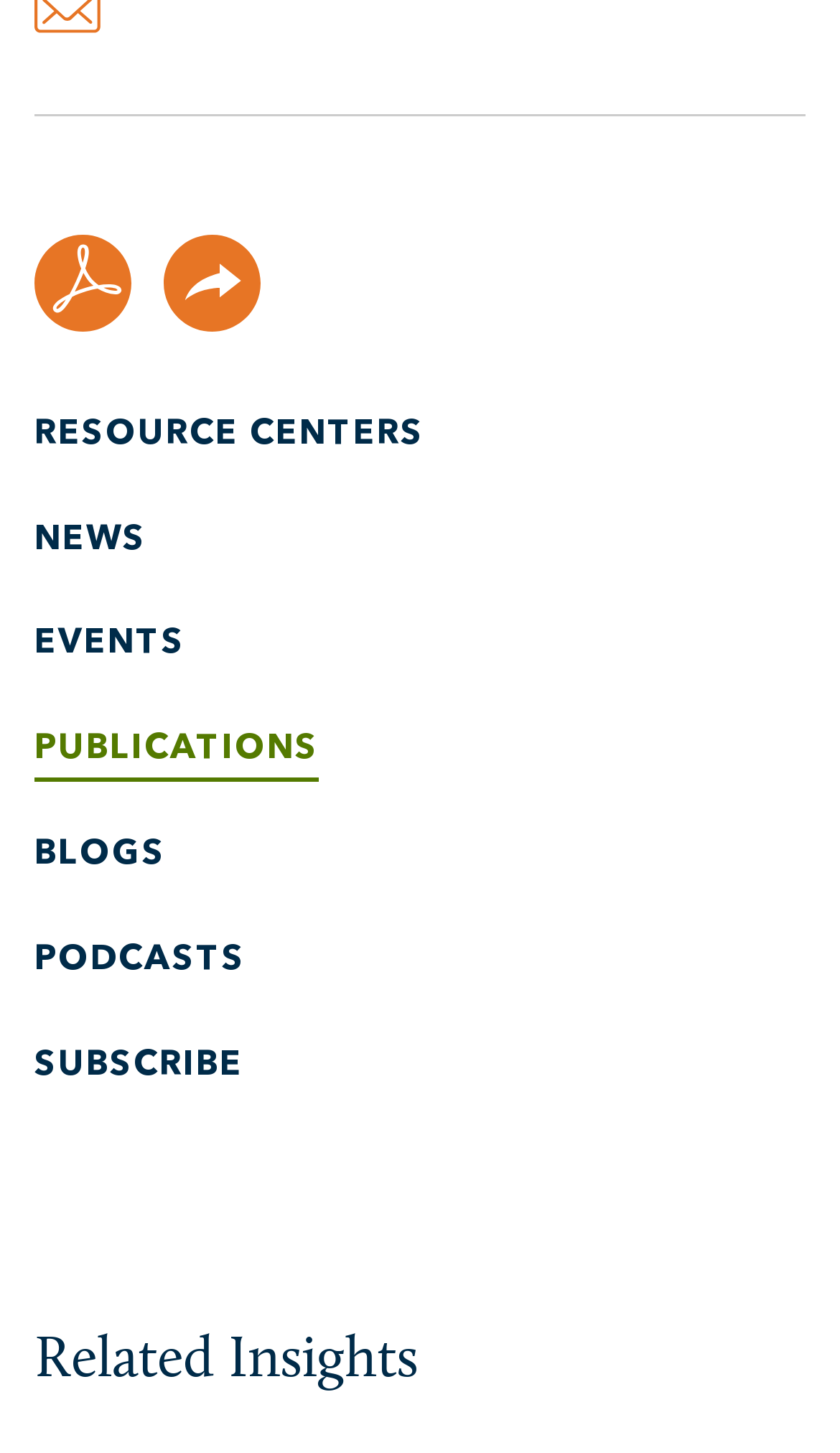Provide your answer in one word or a succinct phrase for the question: 
How many images are in the navigation section?

2